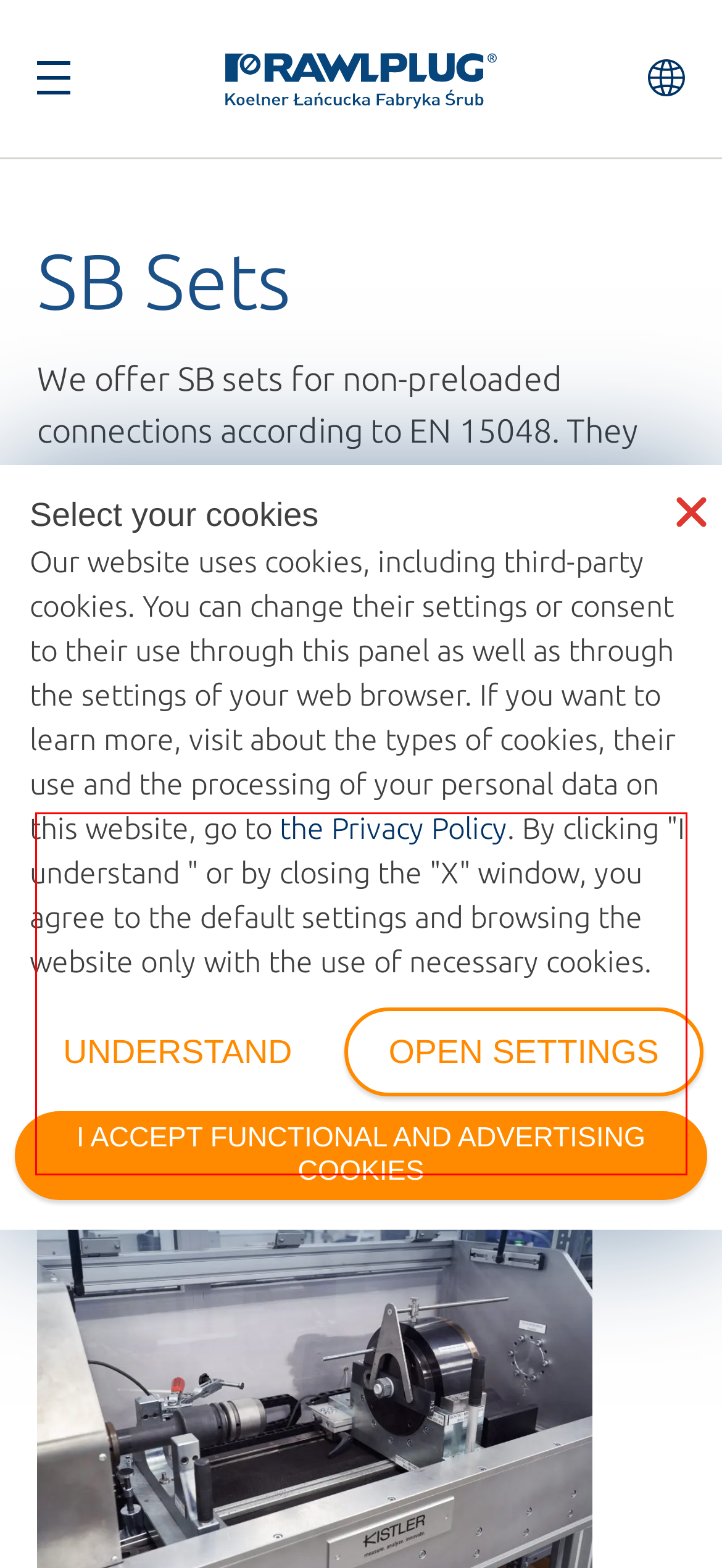You have a screenshot of a webpage where a UI element is enclosed in a red rectangle. Perform OCR to capture the text inside this red rectangle.

Assembly following the recommendations significantly increases the self-lock of the bolt. It reduces the risk of the kits loosening. Precise assembly guidelines improve the work and increase the repeatability of the assembly, thus increasing the safety of the connection.